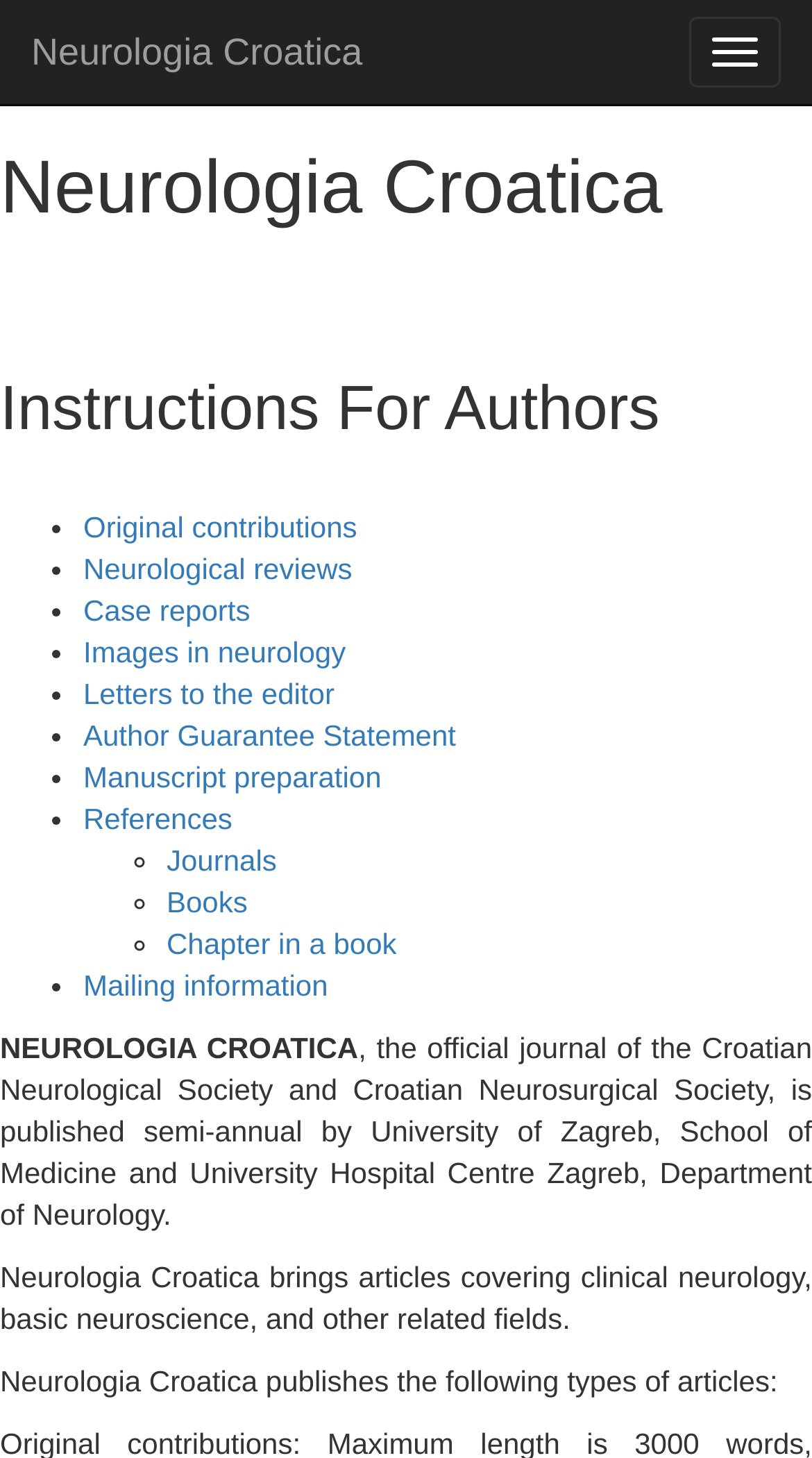Provide the bounding box coordinates, formatted as (top-left x, top-left y, bottom-right x, bottom-right y), with all values being floating point numbers between 0 and 1. Identify the bounding box of the UI element that matches the description: Manuscript preparation

[0.103, 0.521, 0.47, 0.544]